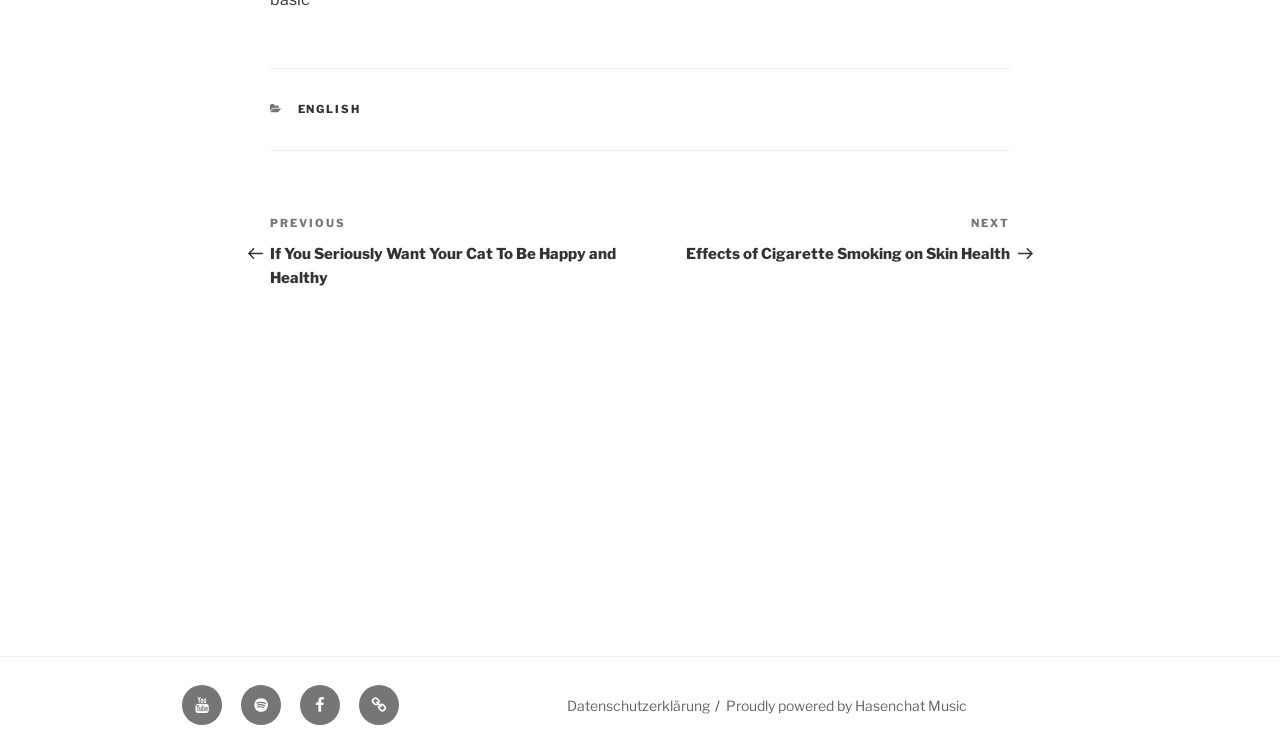Using the provided element description, identify the bounding box coordinates as (top-left x, top-left y, bottom-right x, bottom-right y). Ensure all values are between 0 and 1. Description: Datenschutzerklärung

[0.443, 0.924, 0.554, 0.947]